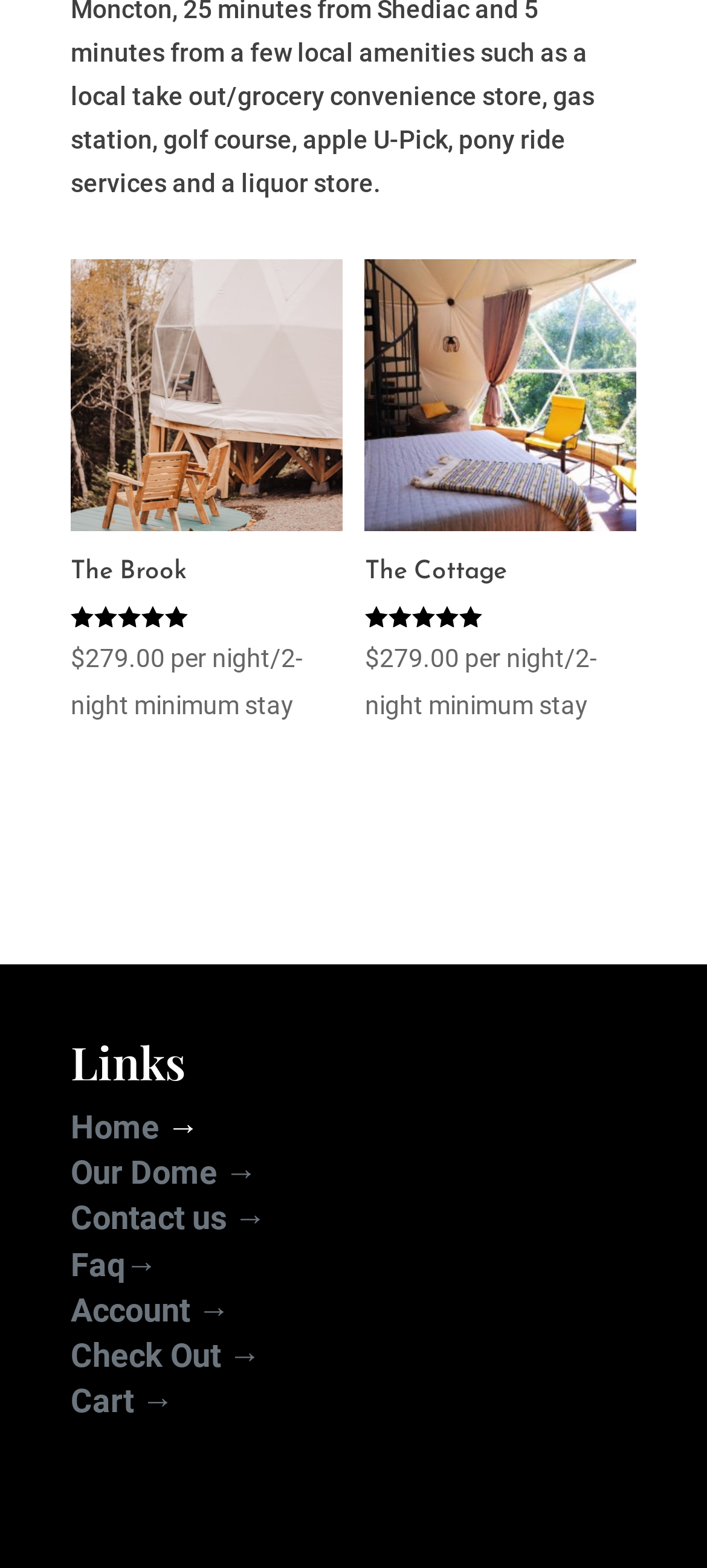Please locate the clickable area by providing the bounding box coordinates to follow this instruction: "Click the 'Allow selection' button".

None